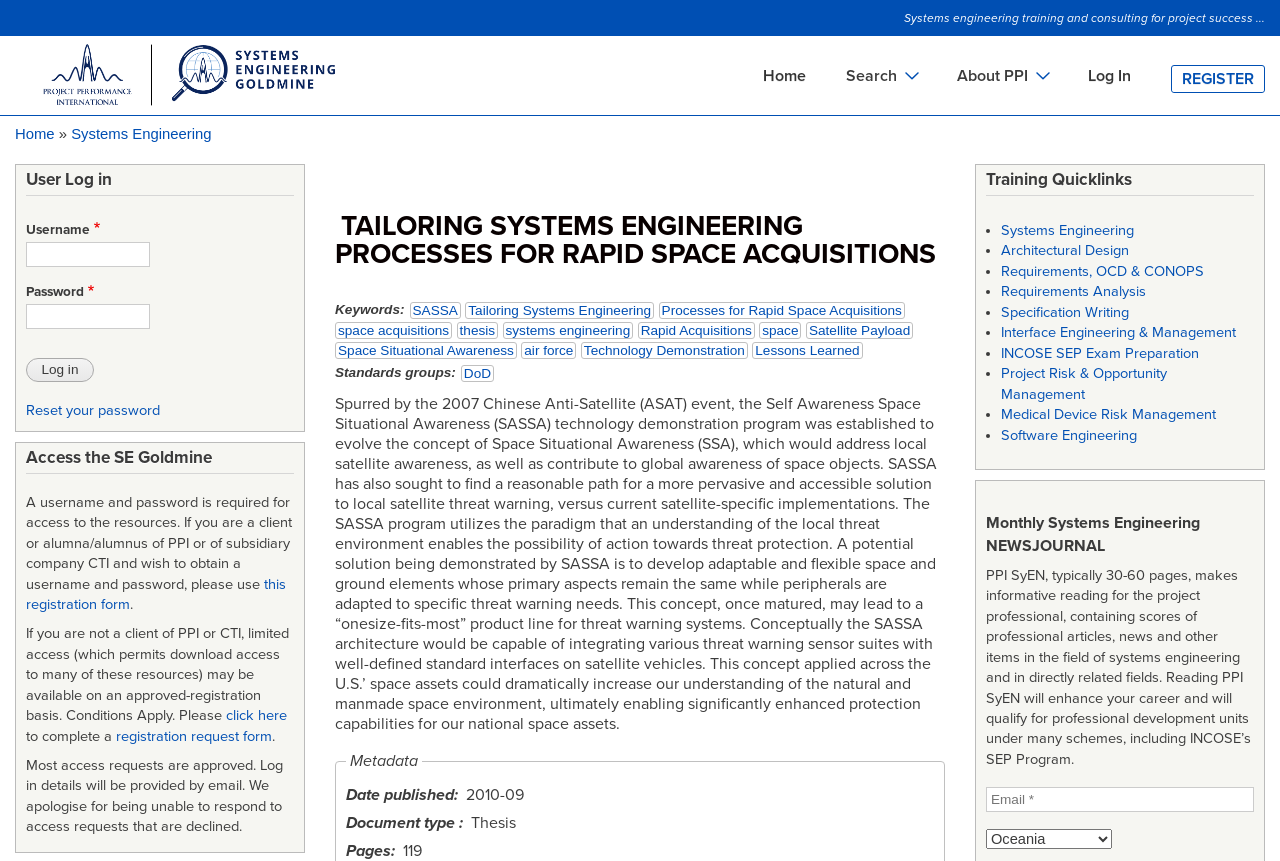Based on the element description: "name="op" value="Log in"", identify the UI element and provide its bounding box coordinates. Use four float numbers between 0 and 1, [left, top, right, bottom].

[0.02, 0.416, 0.073, 0.444]